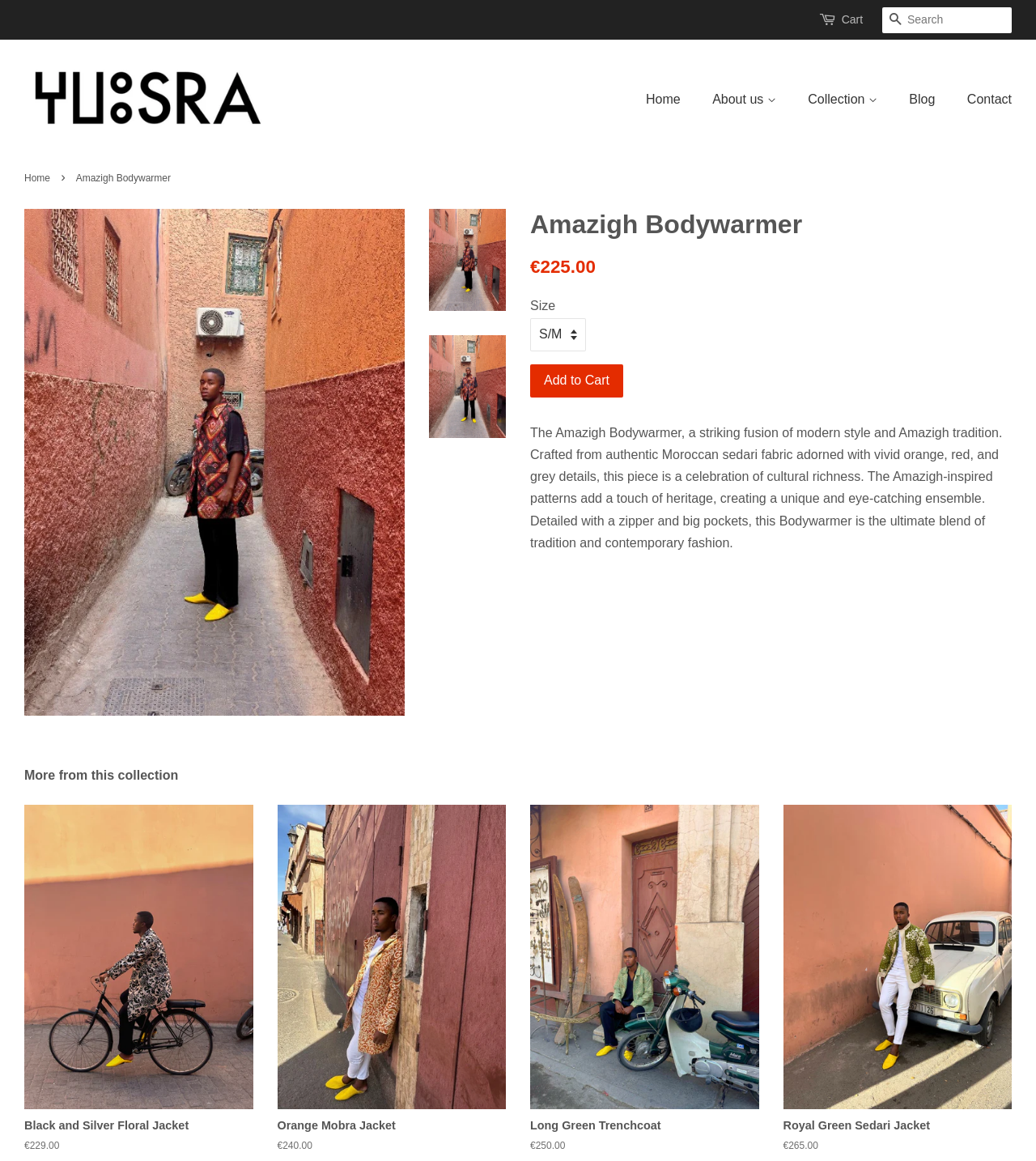Could you provide the bounding box coordinates for the portion of the screen to click to complete this instruction: "View the collection"?

[0.768, 0.071, 0.862, 0.1]